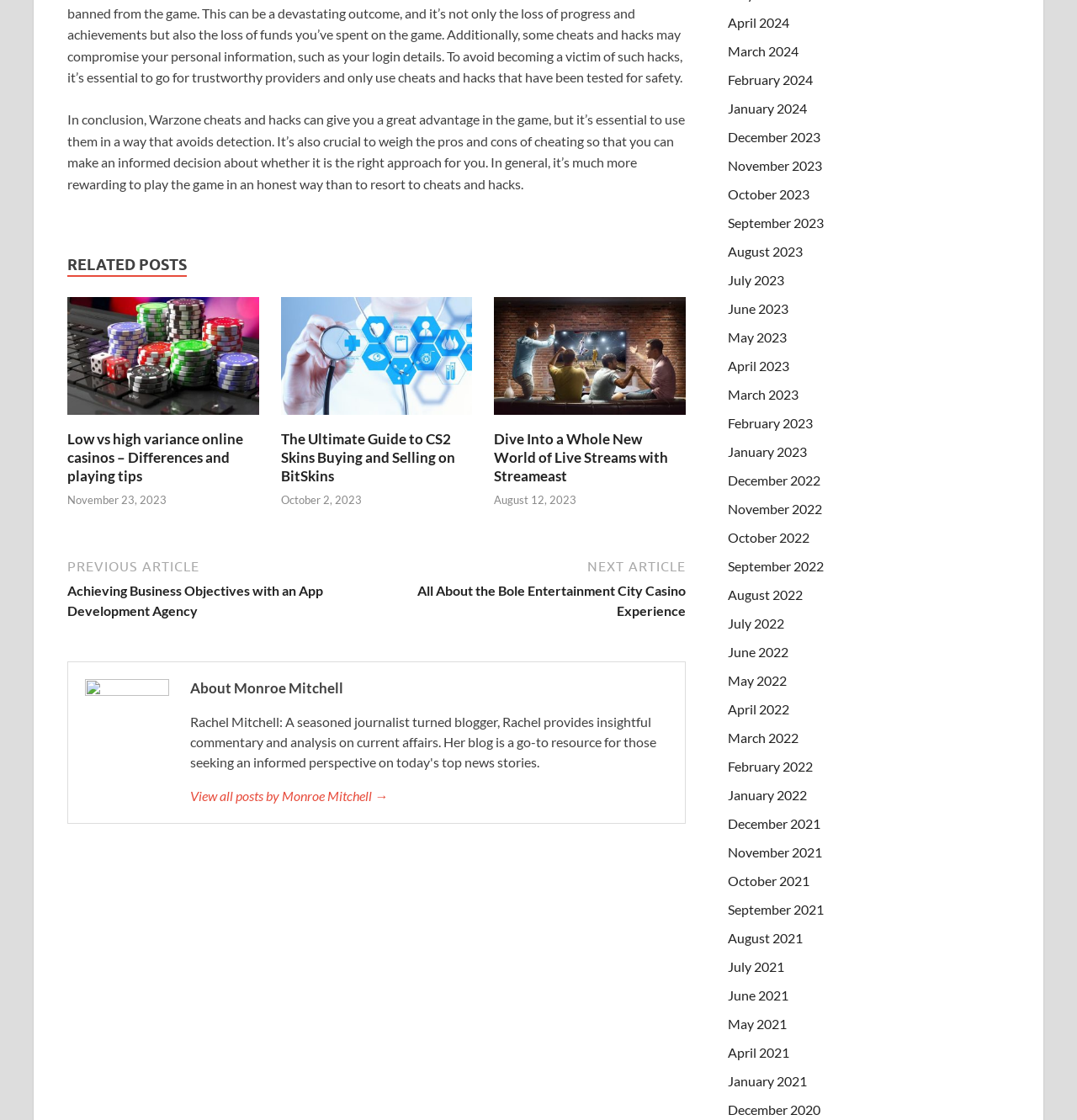With reference to the screenshot, provide a detailed response to the question below:
What is the topic of the first related post?

The first related post is identified by the heading 'Low vs high variance online casinos – Differences and playing tips' and the link 'Low vs high variance online casinos – Differences and playing tips' which suggests that the topic of the post is about online casinos with low and high variance.